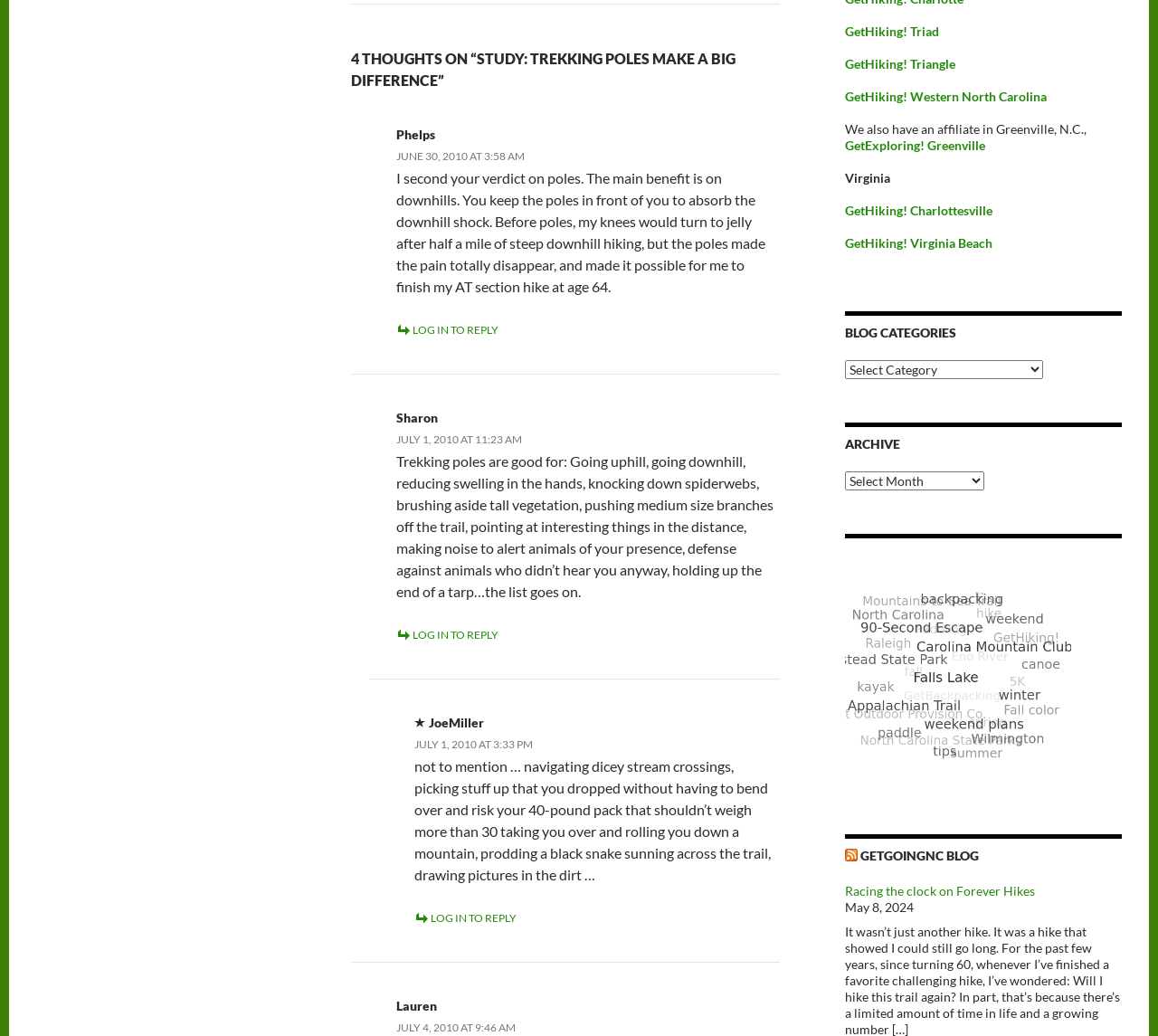Locate the bounding box coordinates of the element that should be clicked to fulfill the instruction: "Click on the 'Startseite' link".

None